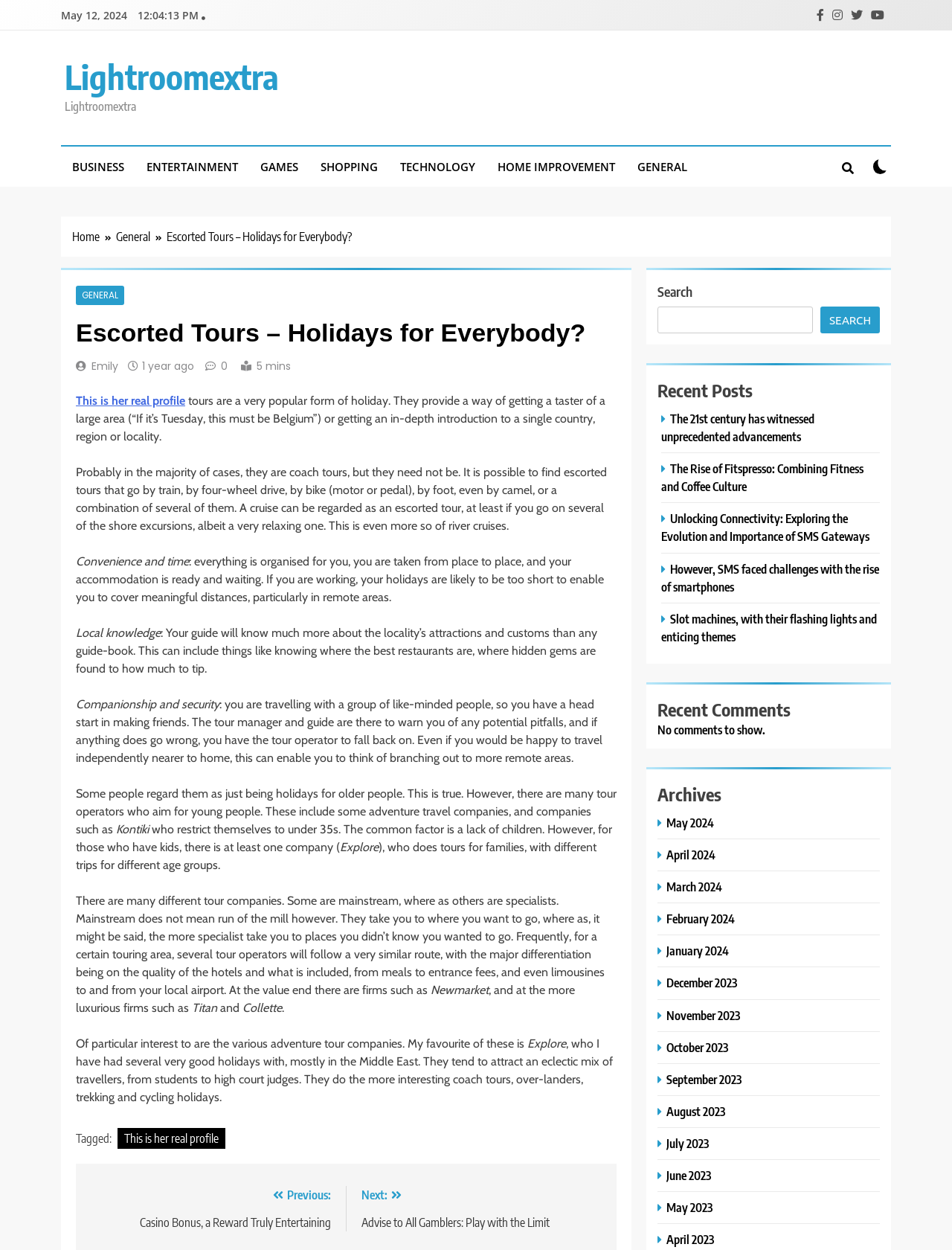Please identify the bounding box coordinates of the element I need to click to follow this instruction: "View the 'Recent Posts'".

[0.691, 0.301, 0.924, 0.323]